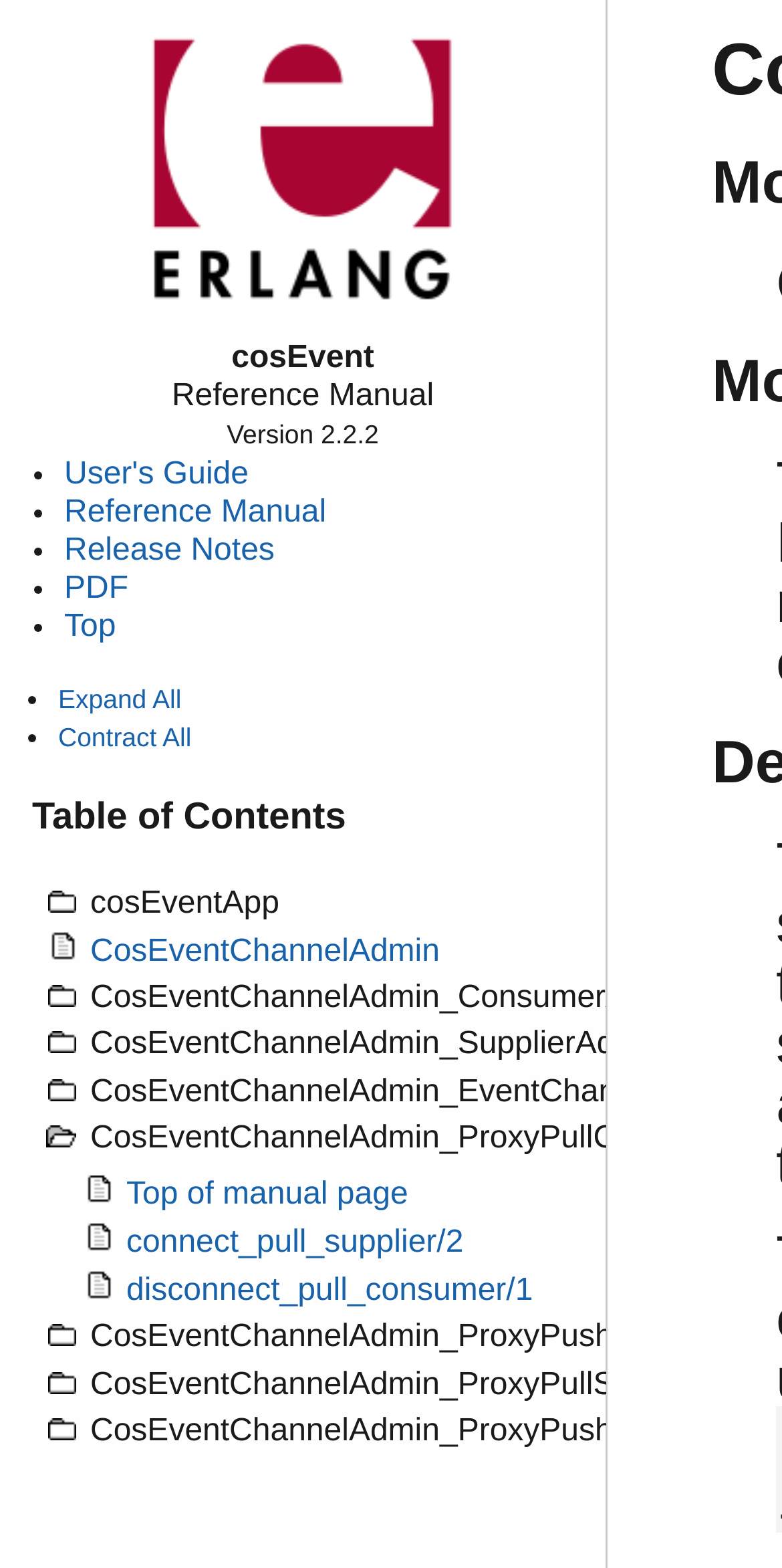Provide the bounding box coordinates of the HTML element described as: "Release Notes". The bounding box coordinates should be four float numbers between 0 and 1, i.e., [left, top, right, bottom].

[0.082, 0.34, 0.351, 0.362]